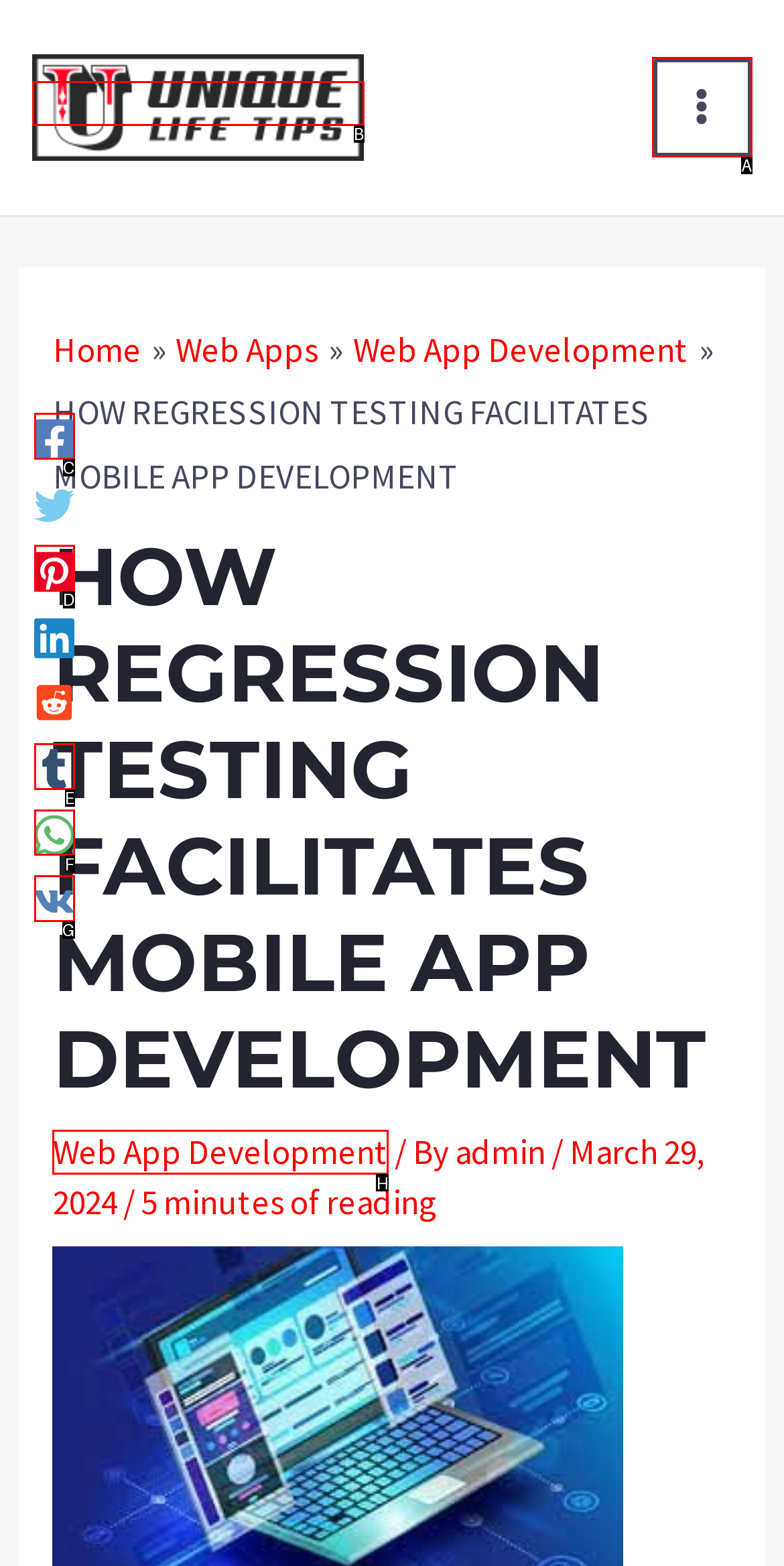Identify the bounding box that corresponds to: Web App Development
Respond with the letter of the correct option from the provided choices.

H